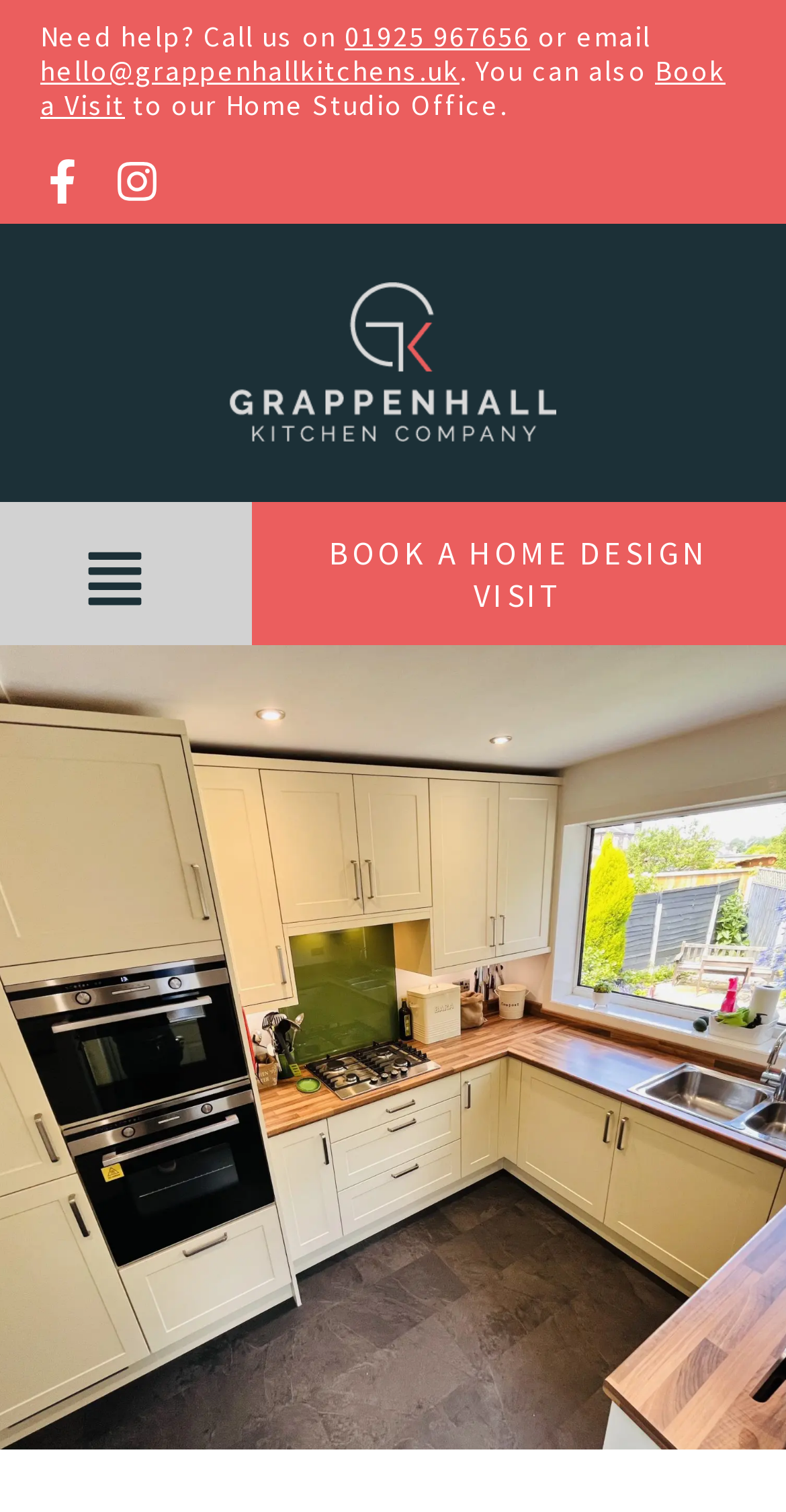Use a single word or phrase to answer the question:
What is the call-to-action button on the webpage?

BOOK A HOME DESIGN VISIT